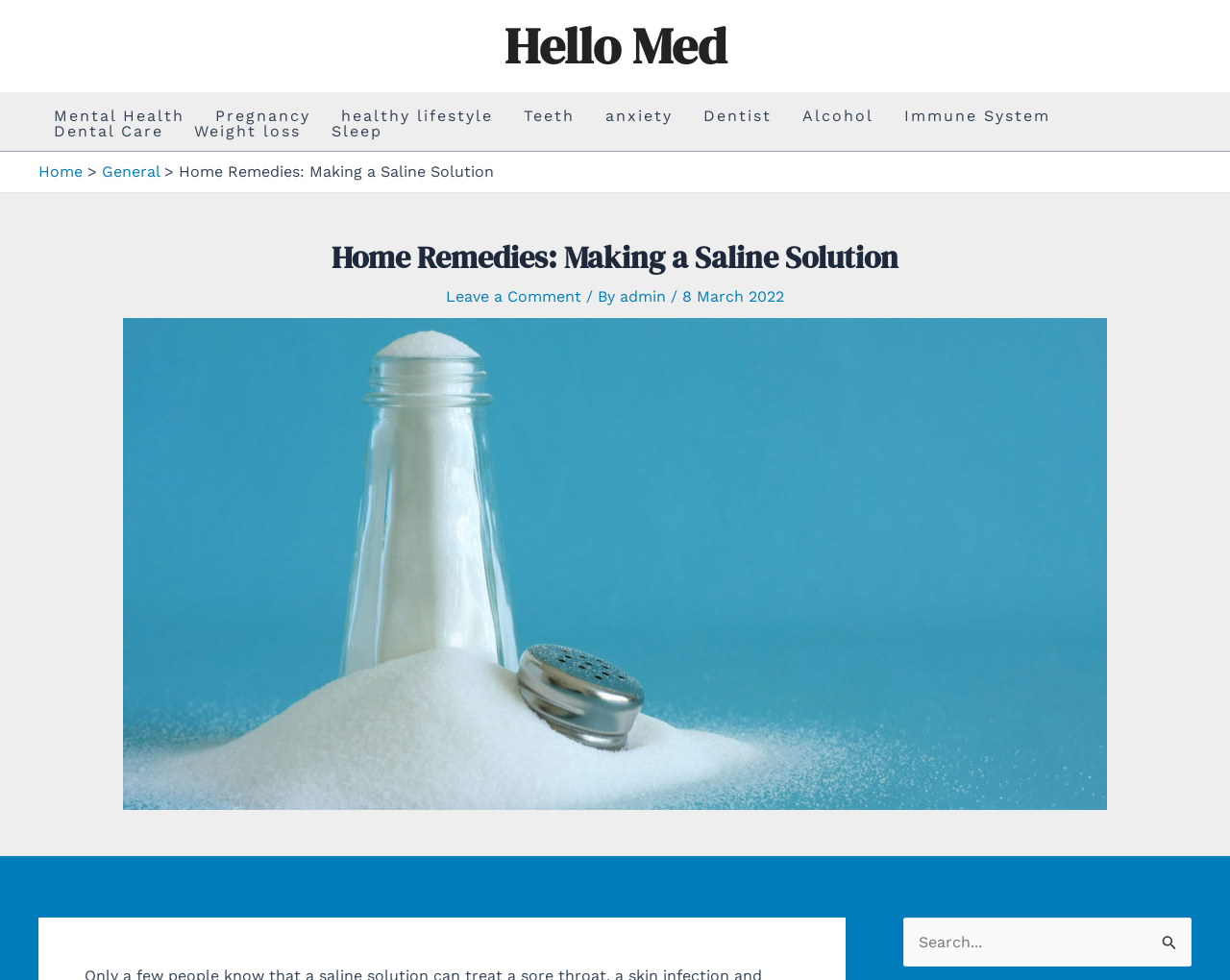Answer succinctly with a single word or phrase:
What is the purpose of the search box?

To search the website